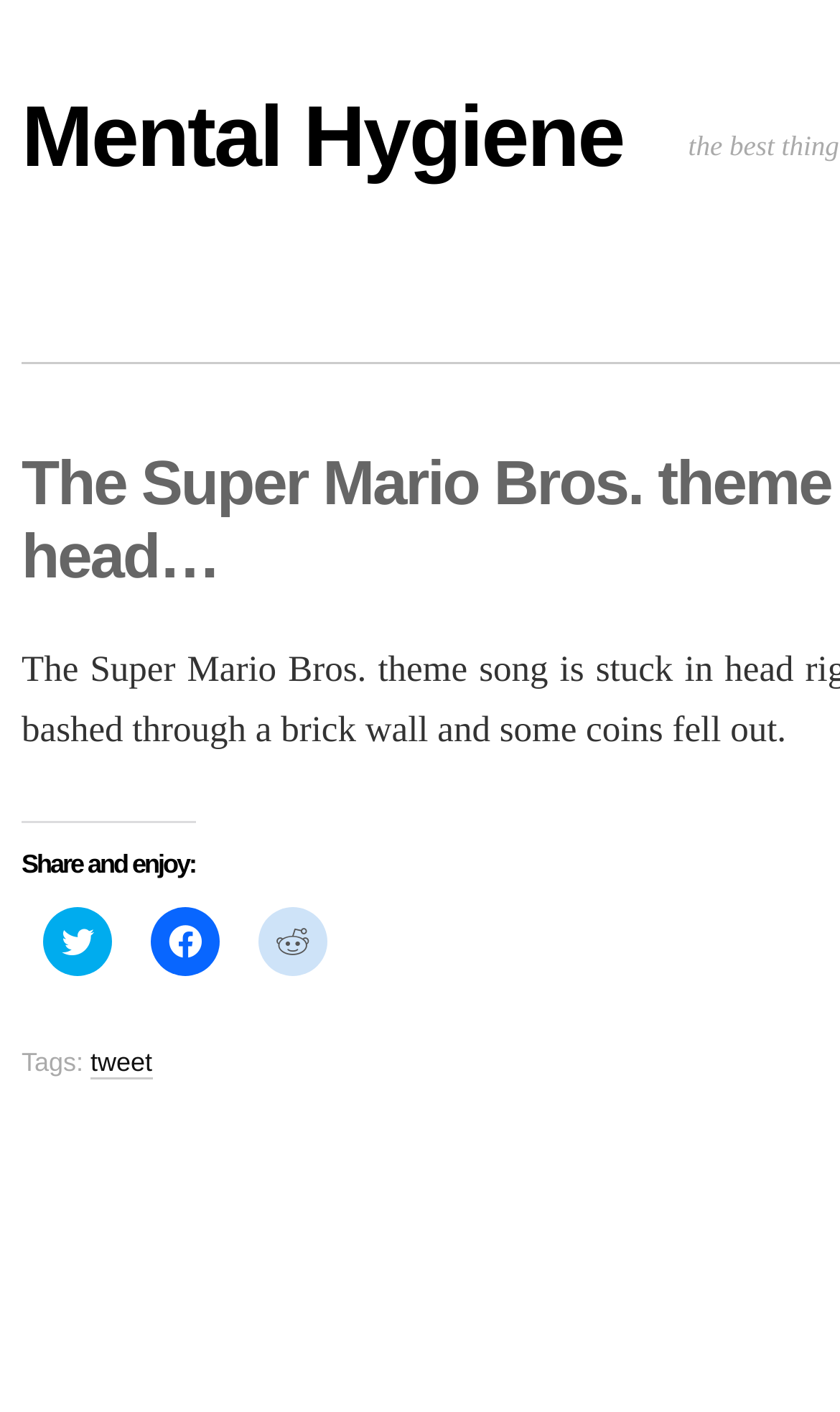Carefully examine the image and provide an in-depth answer to the question: What is the theme of the shared content?

The webpage has a heading 'Share and enjoy:' and links to share on Twitter, Facebook, and Reddit, indicating that the content being shared is related to Super Mario Bros., as the theme song is mentioned in the meta description.